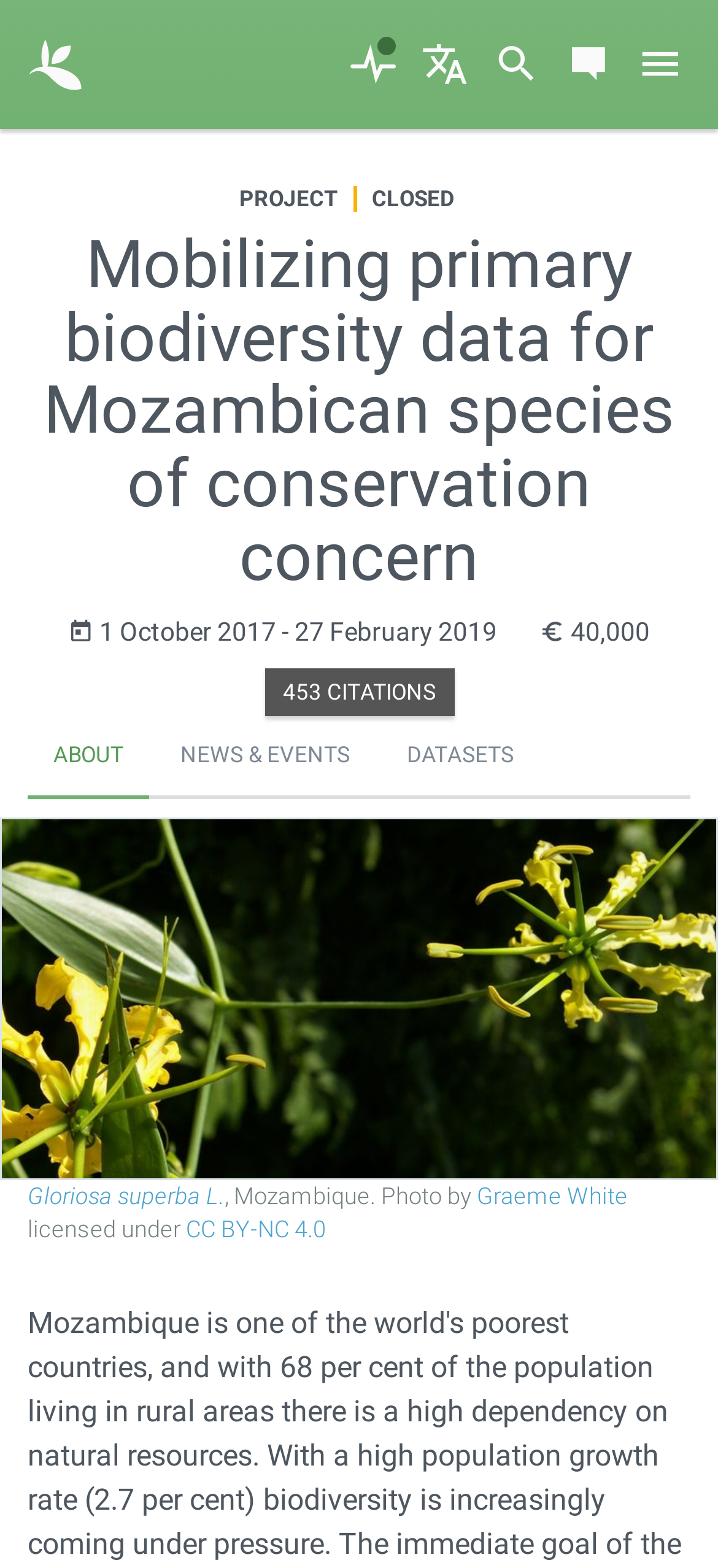Please mark the clickable region by giving the bounding box coordinates needed to complete this instruction: "View the ABOUT page".

[0.038, 0.456, 0.208, 0.509]